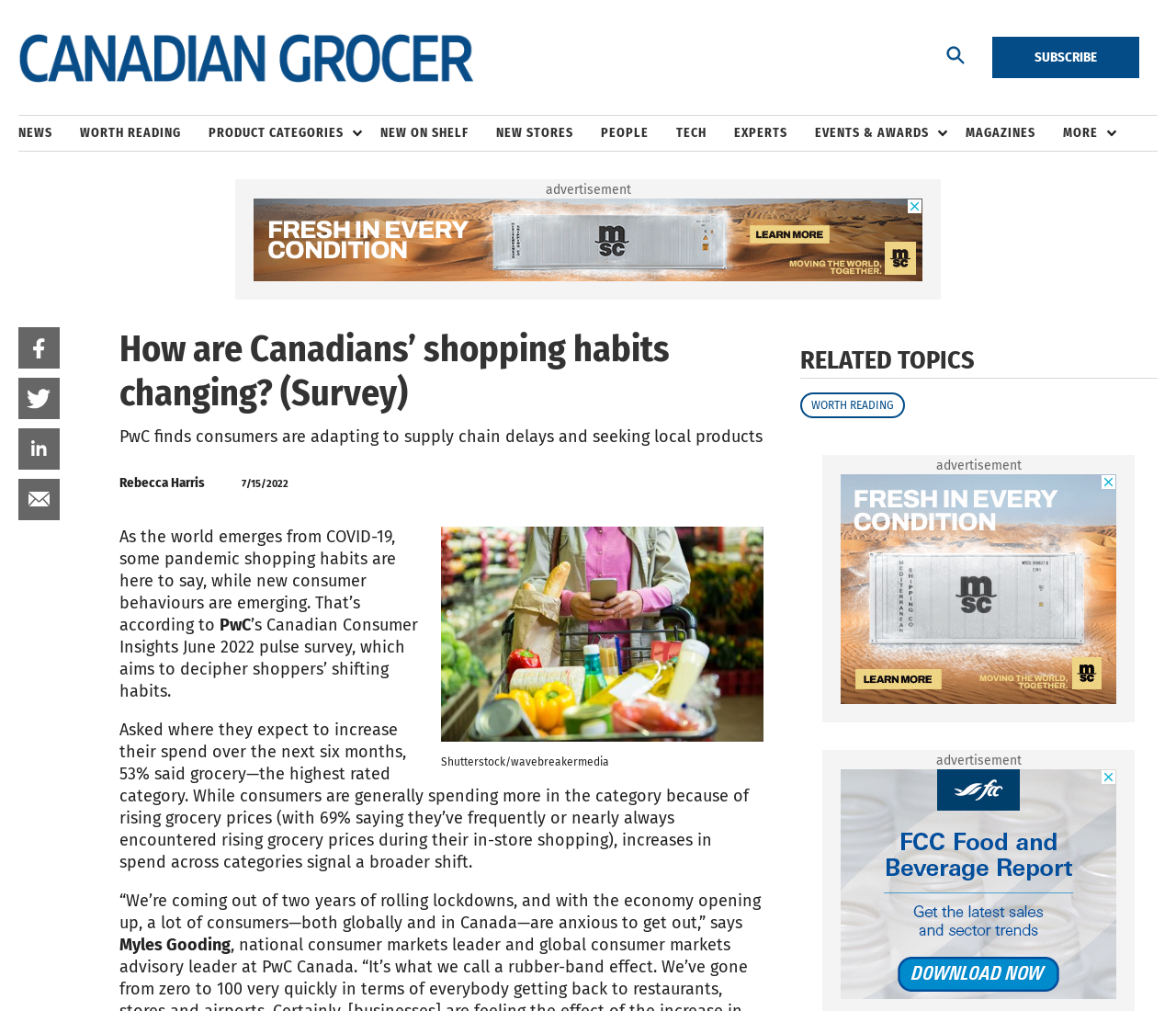Please reply to the following question with a single word or a short phrase:
What is the image shown in the article?

Woman using mobile phone while shopping